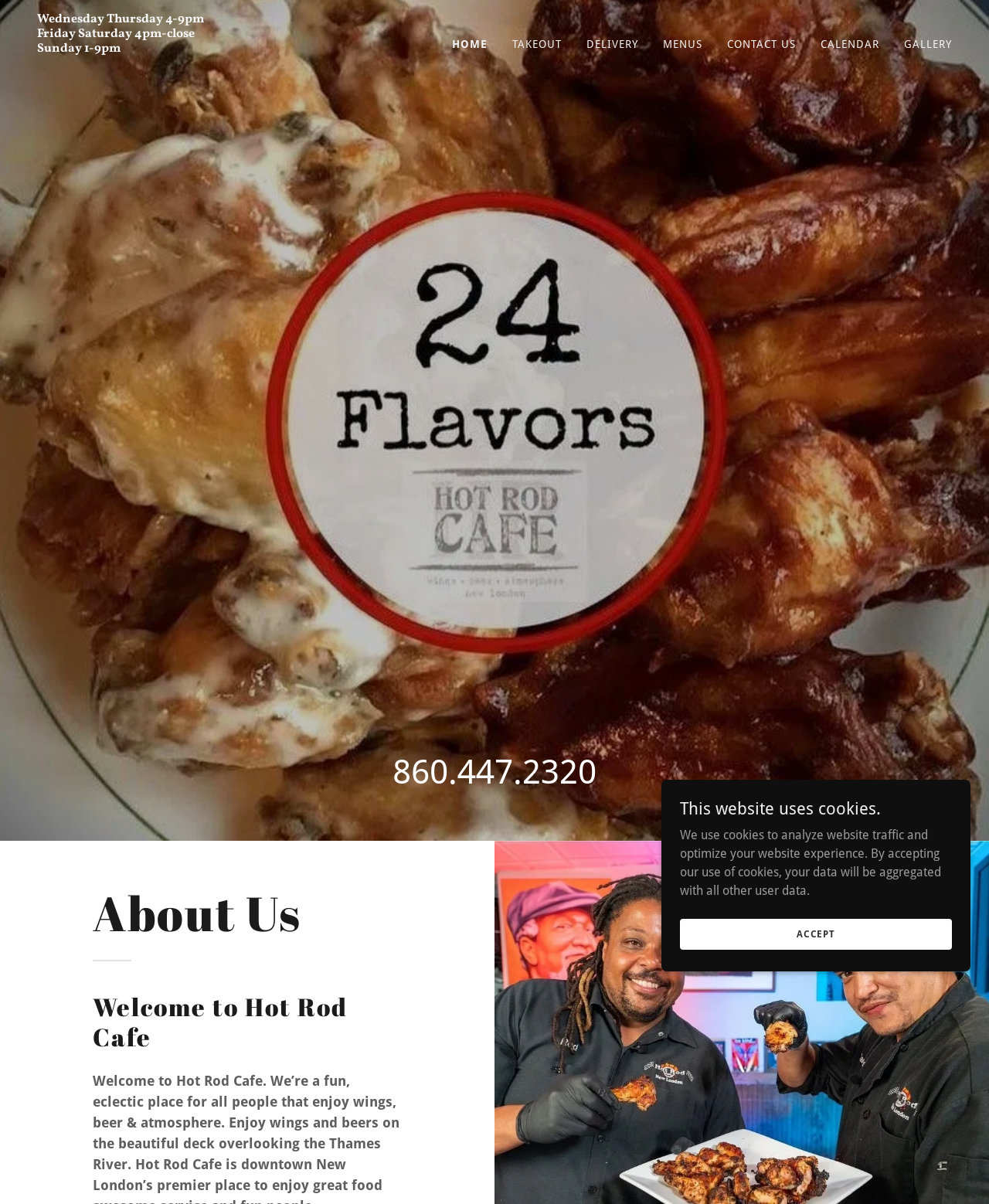Determine the coordinates of the bounding box that should be clicked to complete the instruction: "Check the calendar". The coordinates should be represented by four float numbers between 0 and 1: [left, top, right, bottom].

[0.825, 0.025, 0.894, 0.048]